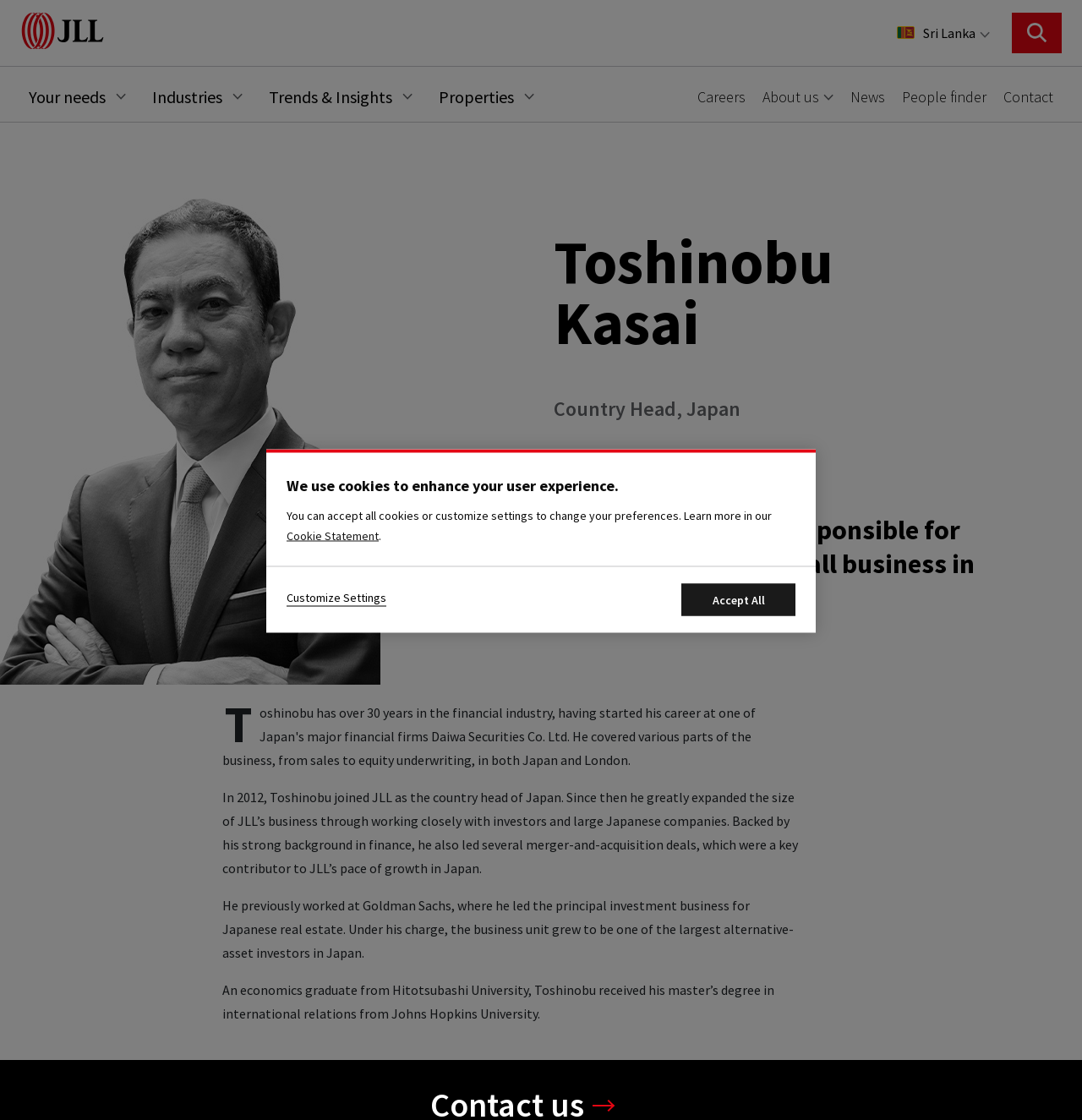Kindly determine the bounding box coordinates of the area that needs to be clicked to fulfill this instruction: "Search for something".

[0.935, 0.011, 0.981, 0.048]